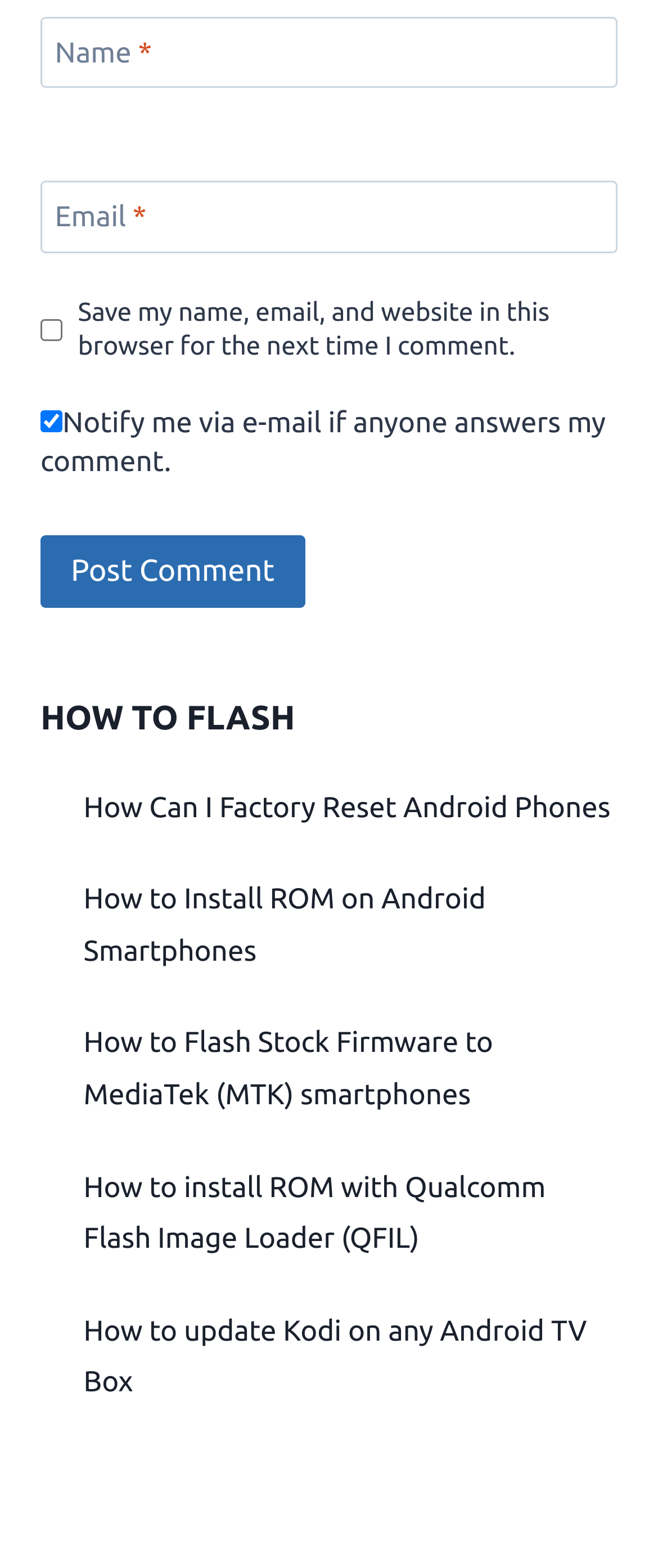Is the 'Save my name, email, and website' checkbox checked by default?
We need a detailed and meticulous answer to the question.

I looked at the checkbox element labeled 'Save my name, email, and website in this browser for the next time I comment.' and saw that its 'checked' property is set to false, indicating that it is not checked by default.